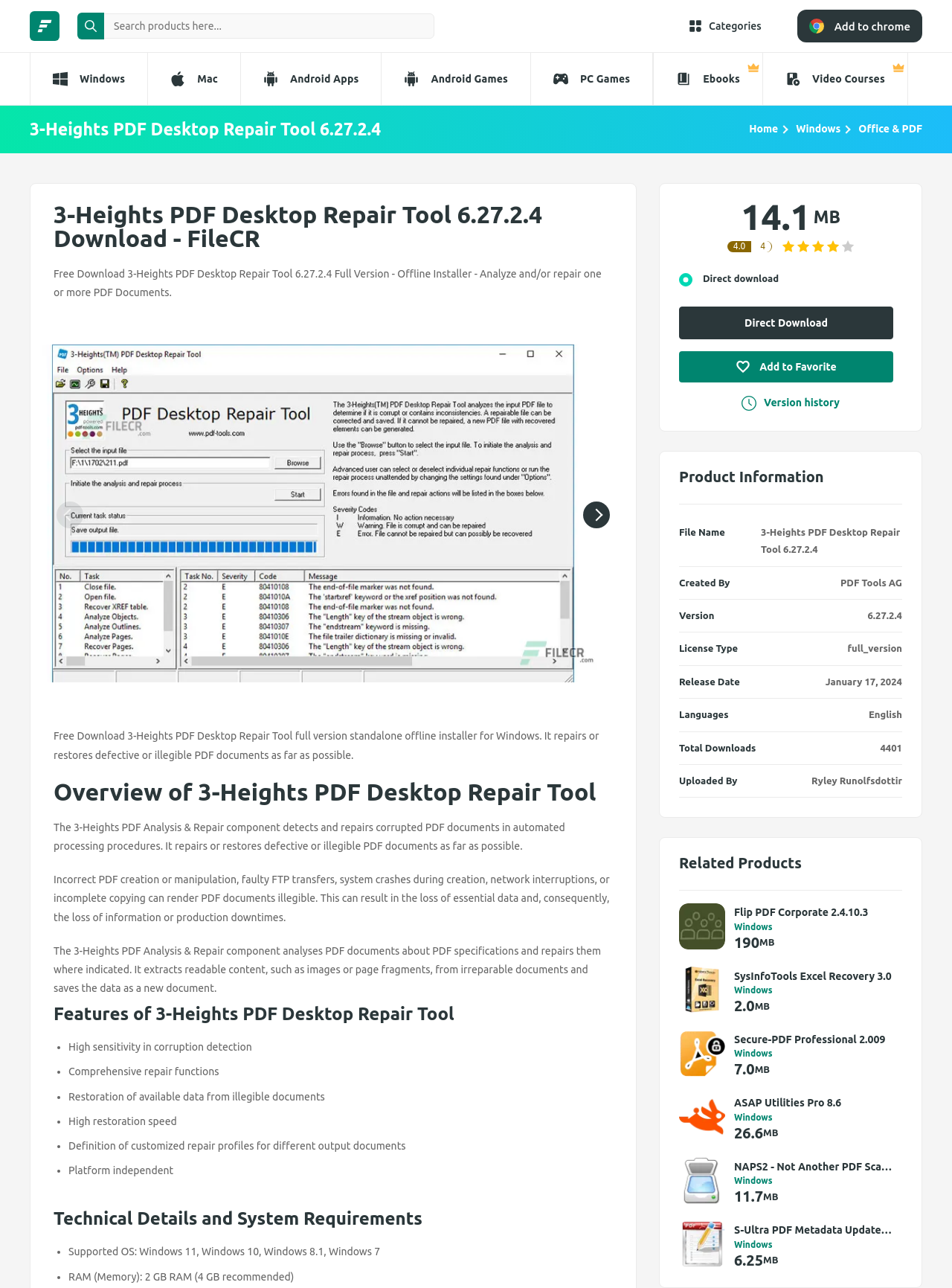Find the bounding box coordinates for the area you need to click to carry out the instruction: "Add to Favorite". The coordinates should be four float numbers between 0 and 1, indicated as [left, top, right, bottom].

[0.713, 0.273, 0.938, 0.297]